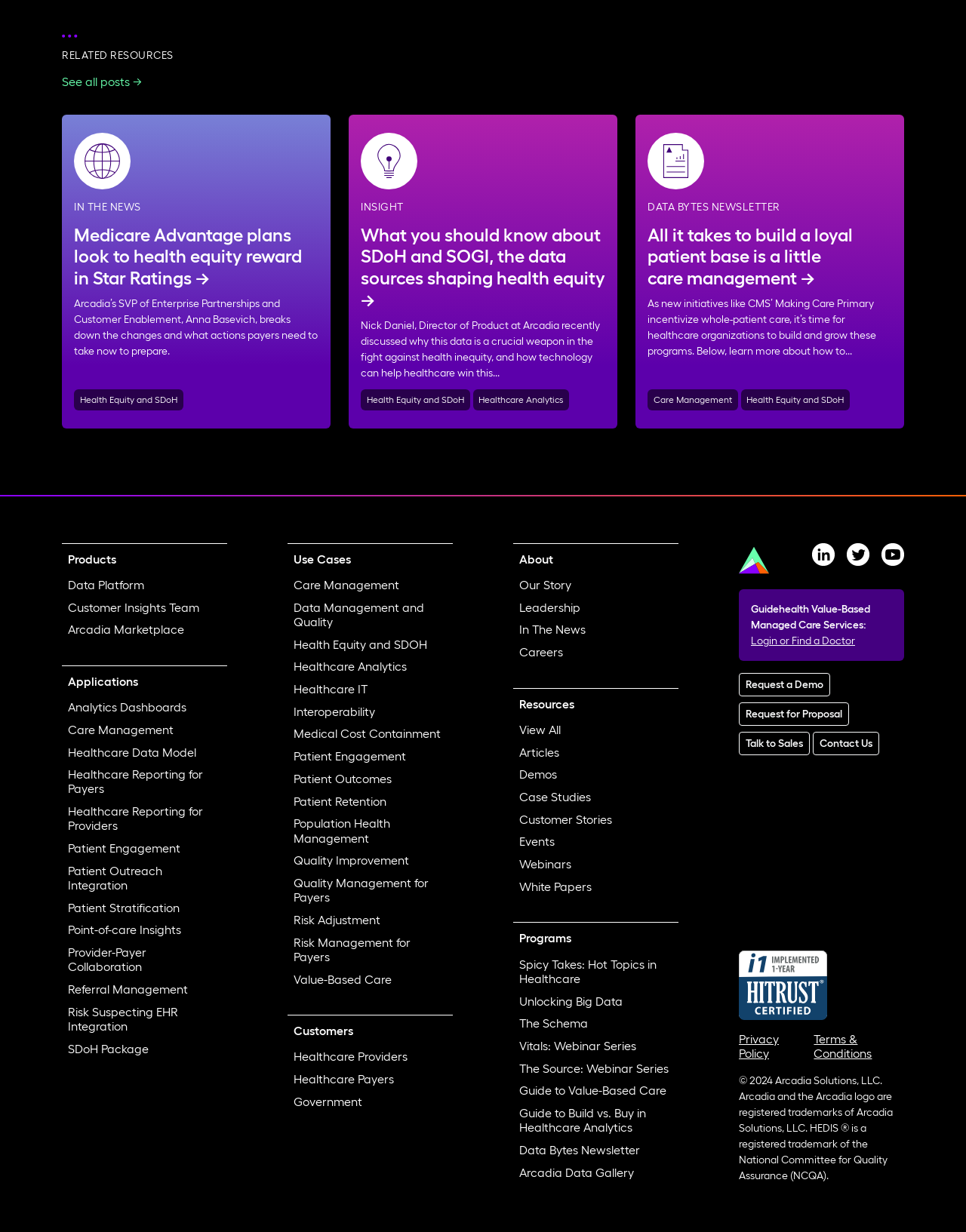Analyze the image and answer the question with as much detail as possible: 
What is the name of the program mentioned at the bottom of the webpage?

The webpage has a section titled 'Programs' which lists a program called 'Spicy Takes: Hot Topics in Healthcare'.